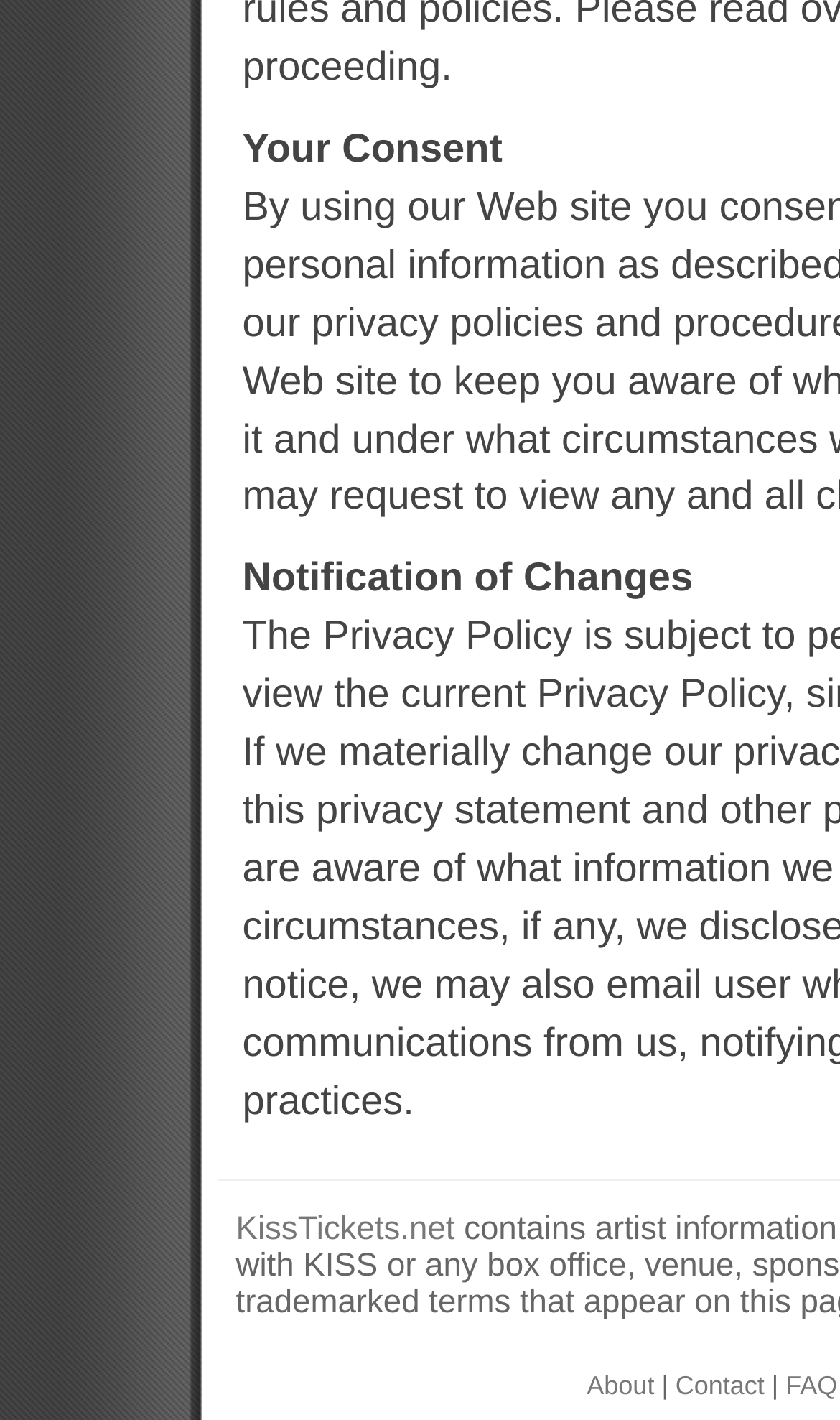What is the purpose of the '|' symbol?
Please give a detailed and elaborate answer to the question.

The '|' symbol is used as a separator between the 'About' and 'Contact' links in the footer section. It is used to visually distinguish between the two links and provide a clear separation between them.